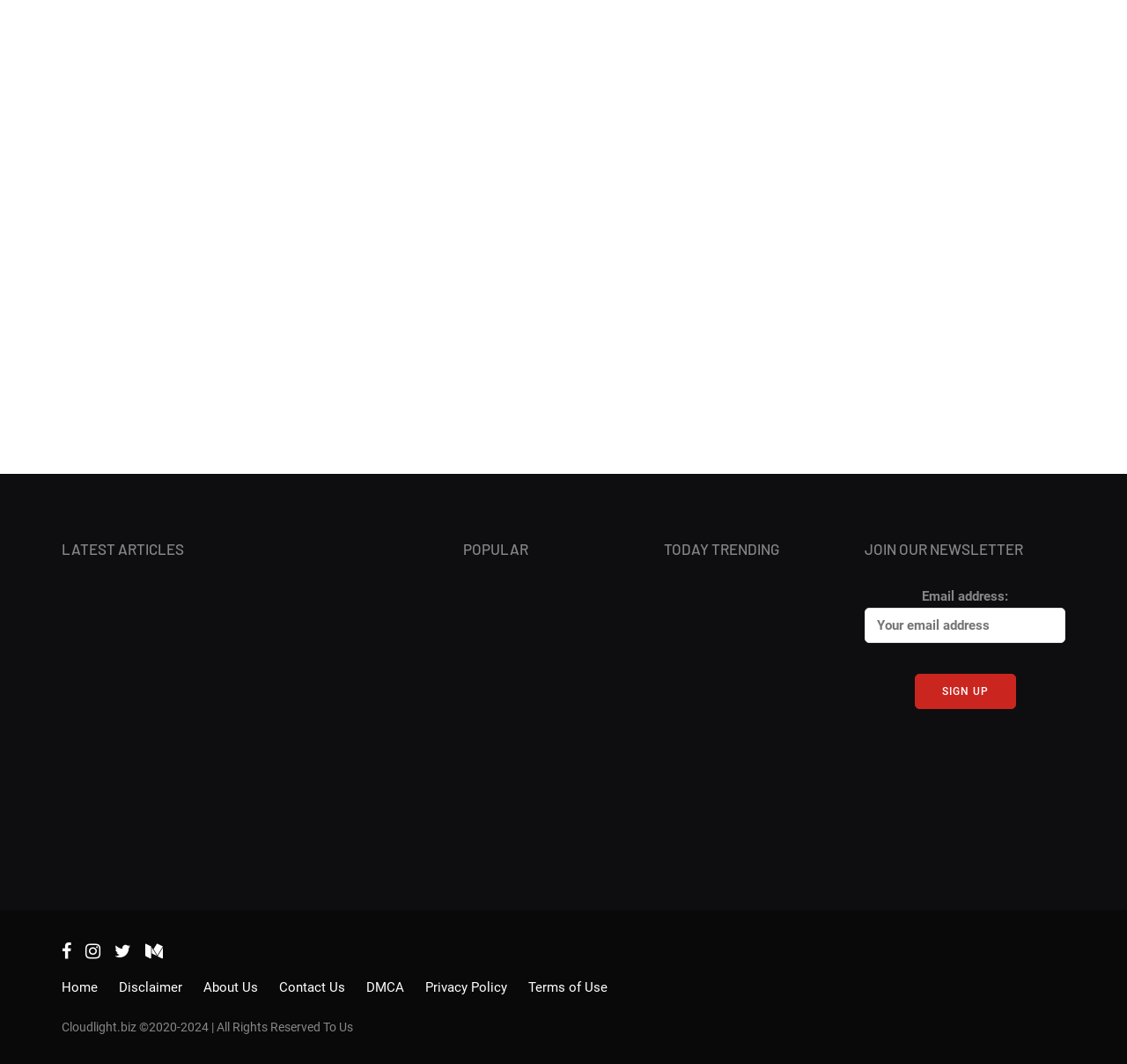Determine the bounding box coordinates of the region that needs to be clicked to achieve the task: "Read the article 'Data Assumptions Marketers Should Avoid'".

None